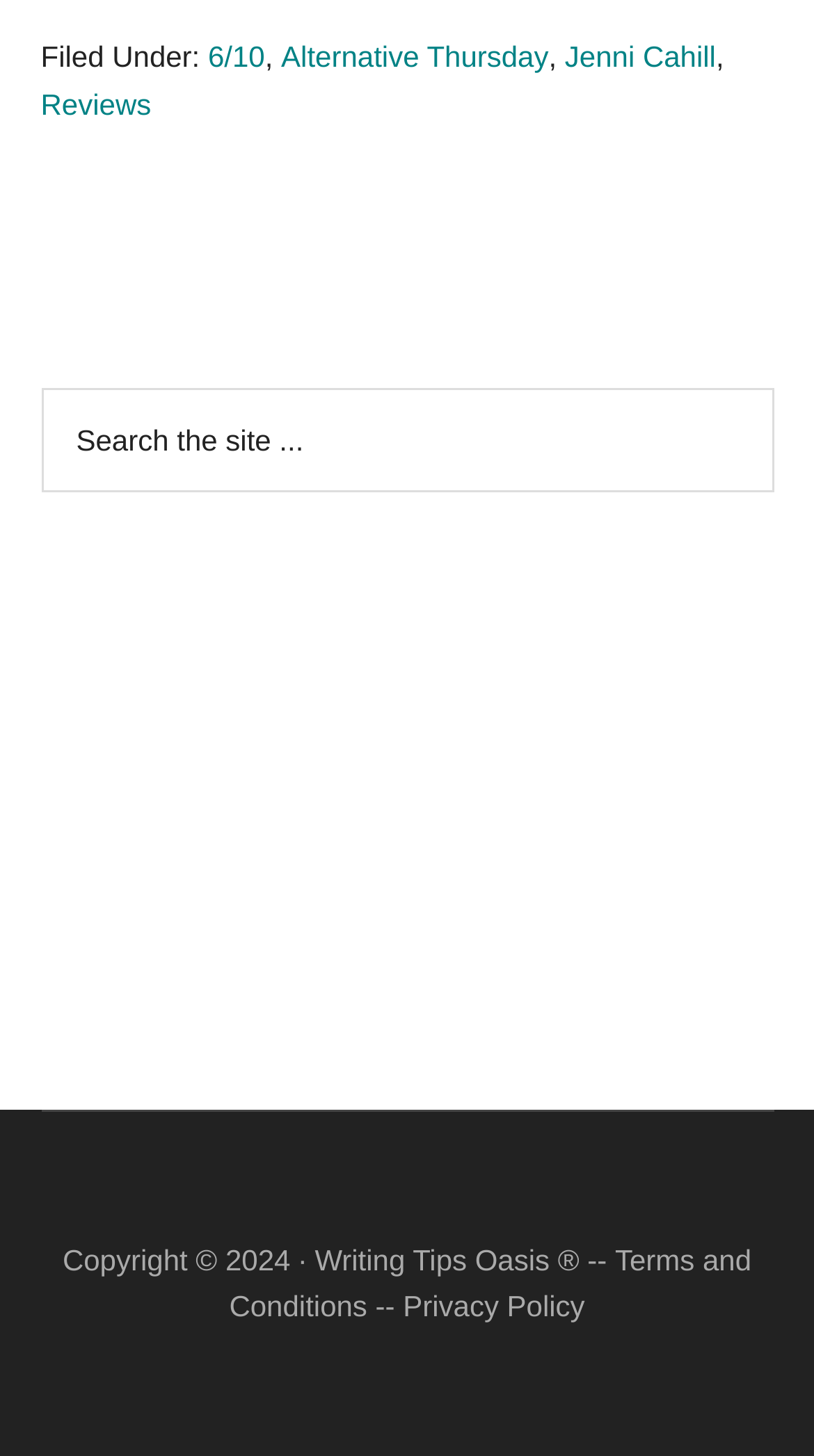Answer briefly with one word or phrase:
What is the category of the latest article?

Alternative Thursday